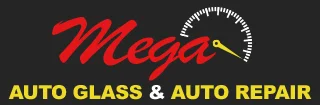What is the illustration accompanying the logo?
Using the visual information, respond with a single word or phrase.

a gauge